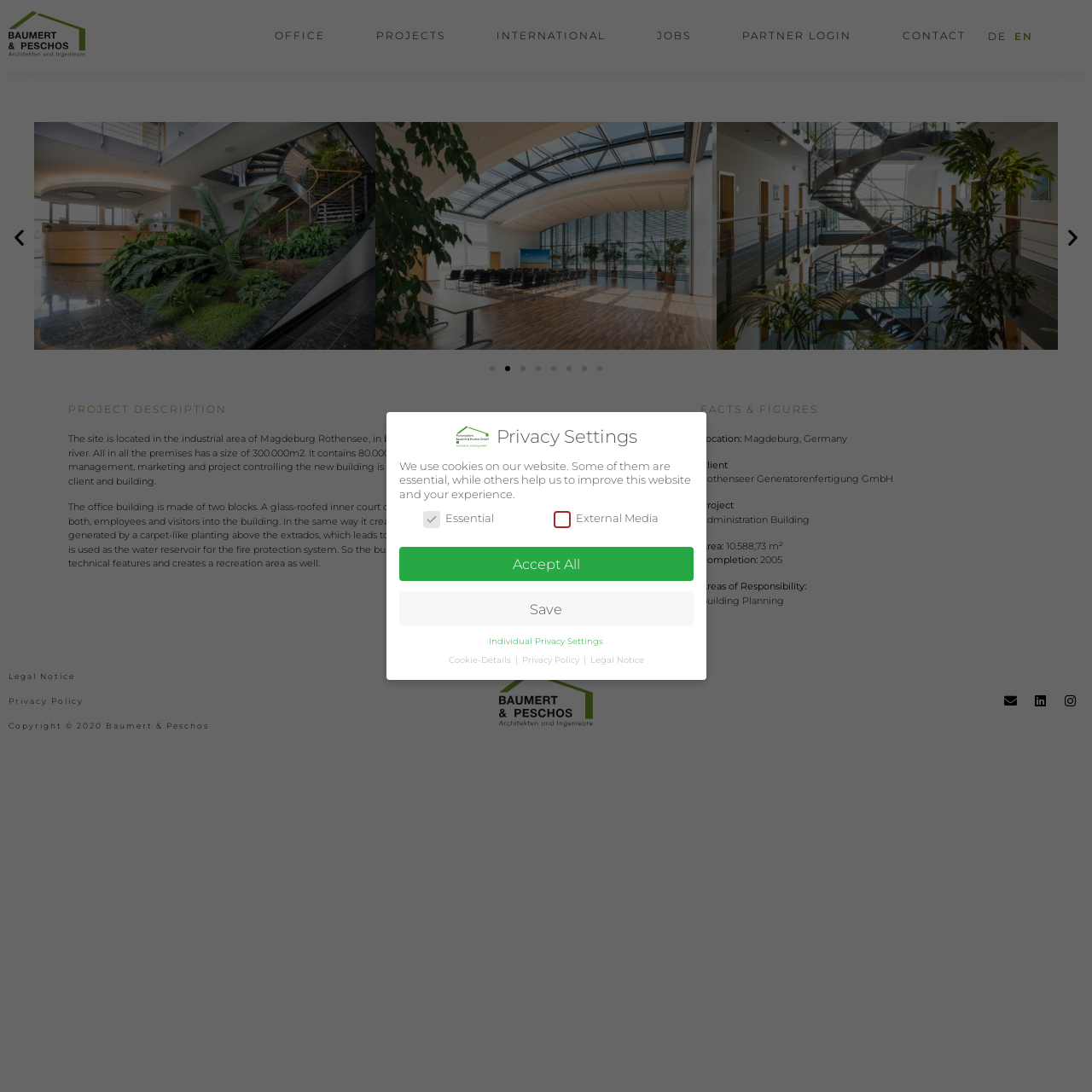Use a single word or phrase to answer the question:
What is the height of the construction hangars?

up to 25m